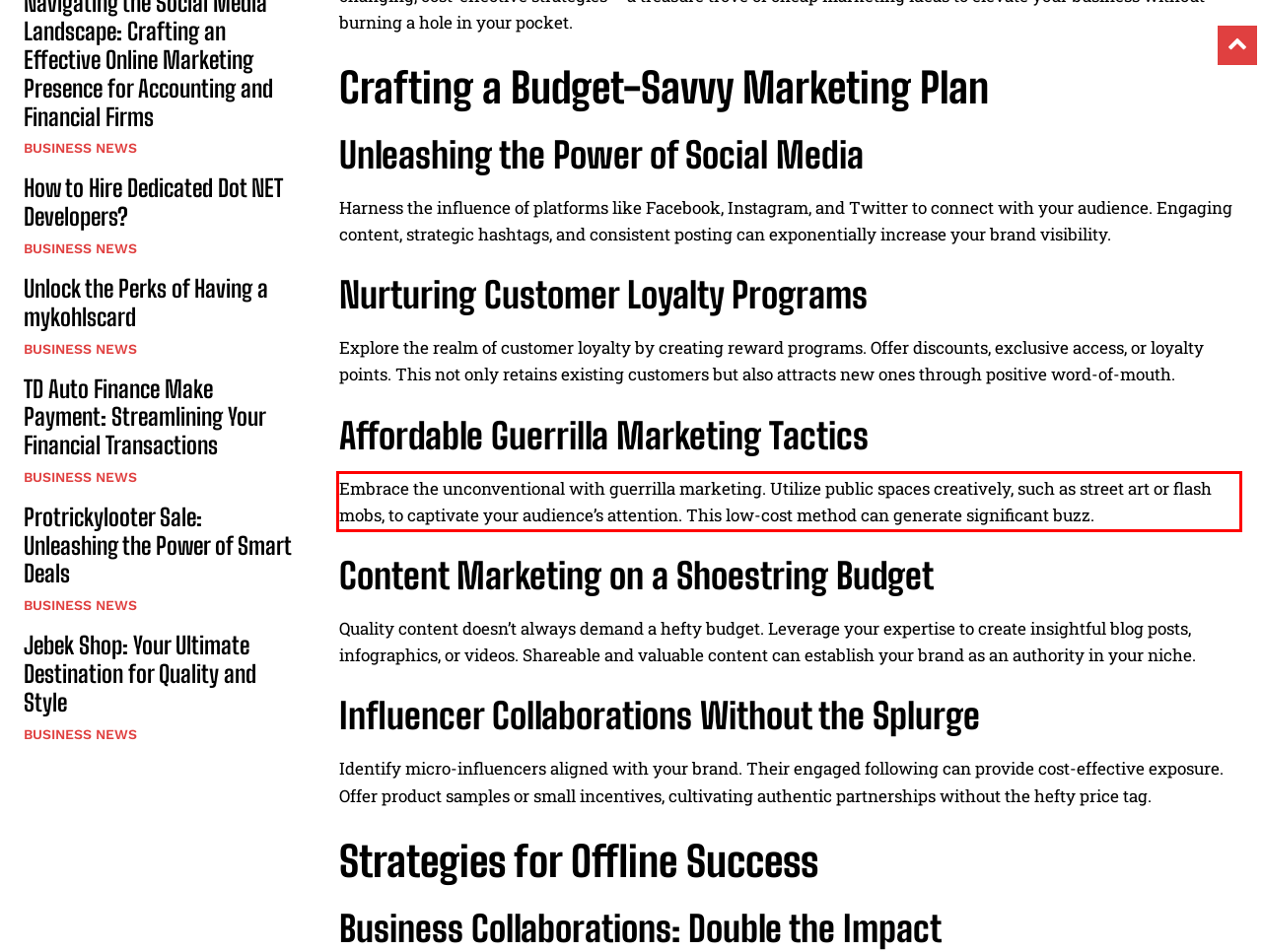Using the provided screenshot, read and generate the text content within the red-bordered area.

Embrace the unconventional with guerrilla marketing. Utilize public spaces creatively, such as street art or flash mobs, to captivate your audience’s attention. This low-cost method can generate significant buzz.